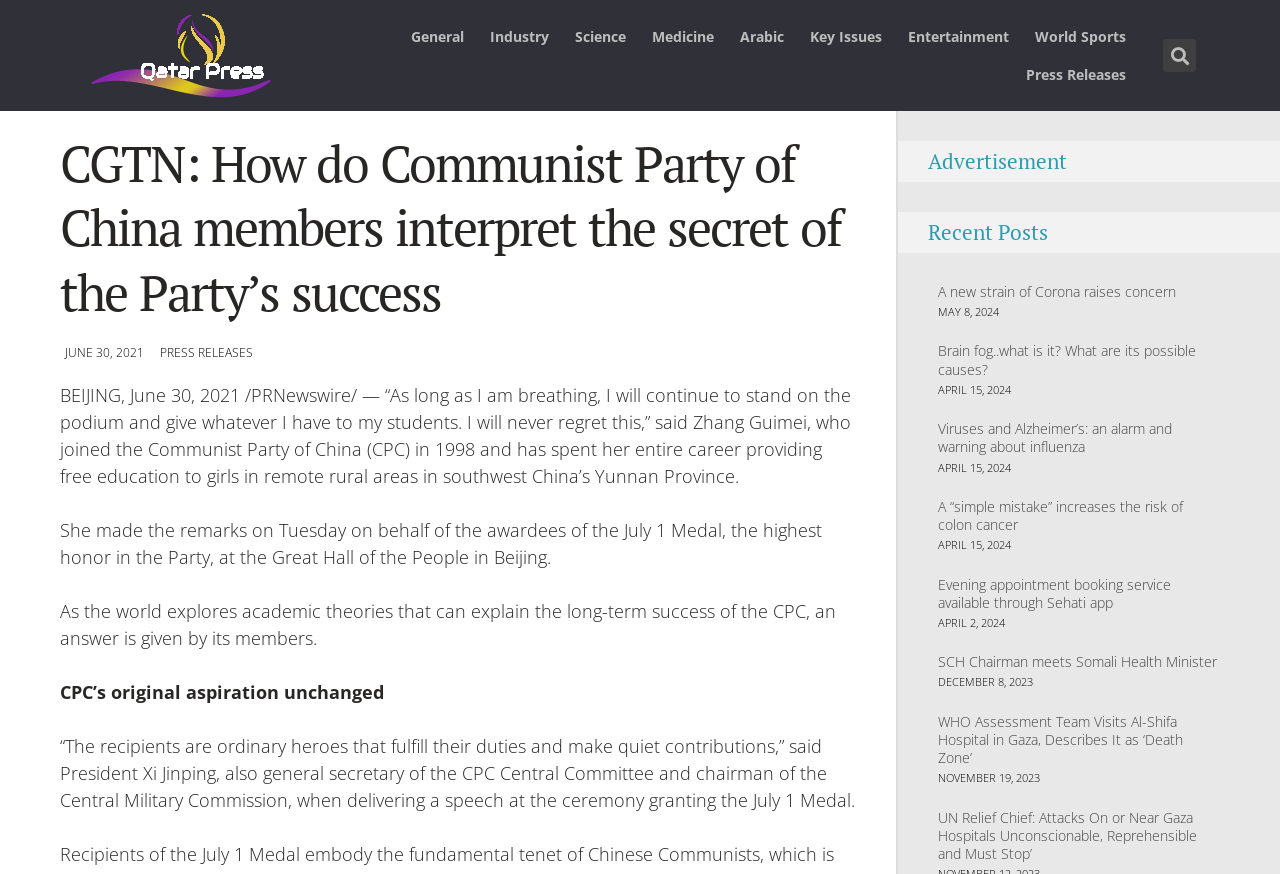Give the bounding box coordinates for the element described as: "Press Releases".

[0.125, 0.394, 0.198, 0.414]